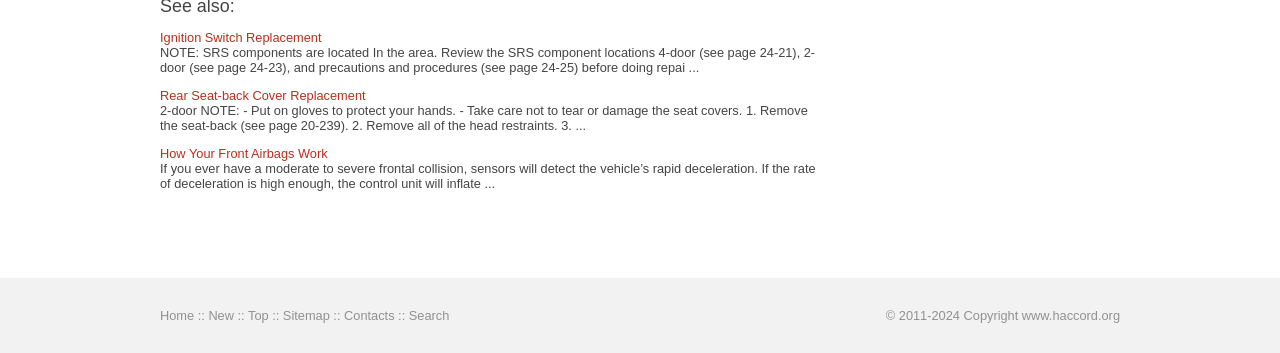What is the topic of the first link?
Based on the image, give a concise answer in the form of a single word or short phrase.

Ignition Switch Replacement